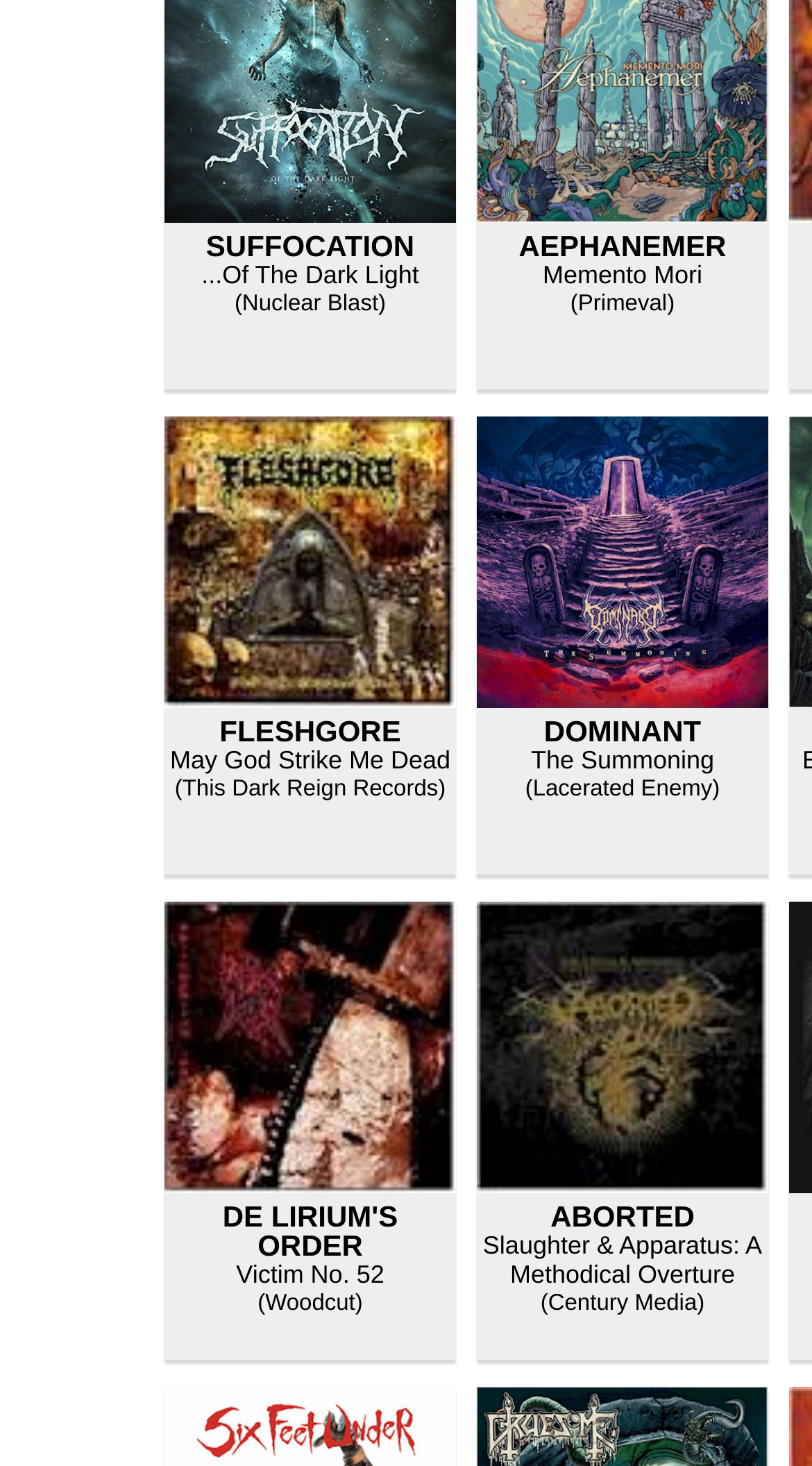Indicate the bounding box coordinates of the clickable region to achieve the following instruction: "Visit ABORTED's homepage."

[0.678, 0.818, 0.855, 0.841]